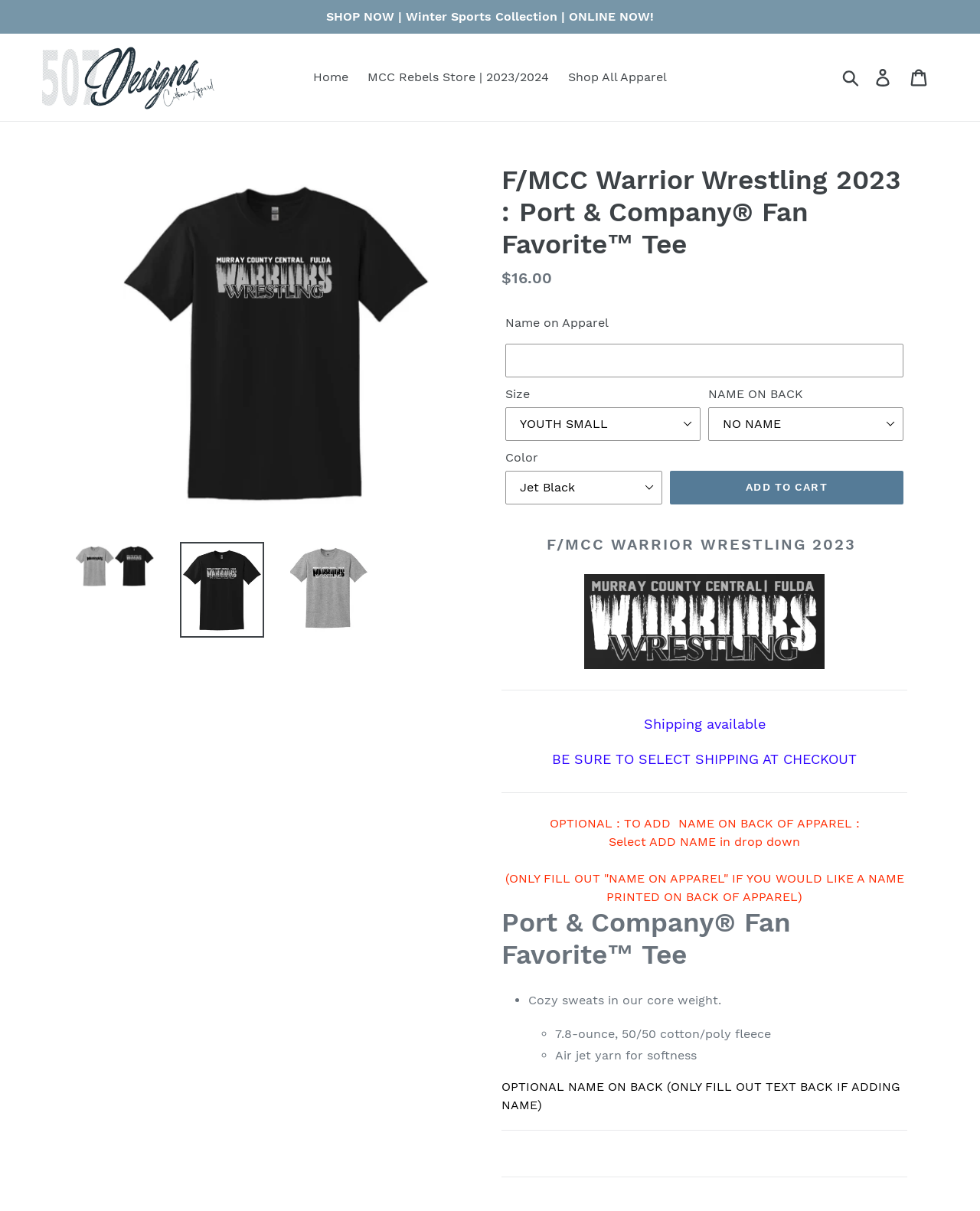Please answer the following question using a single word or phrase: 
What is the material of the product?

50/50 cotton/poly fleece